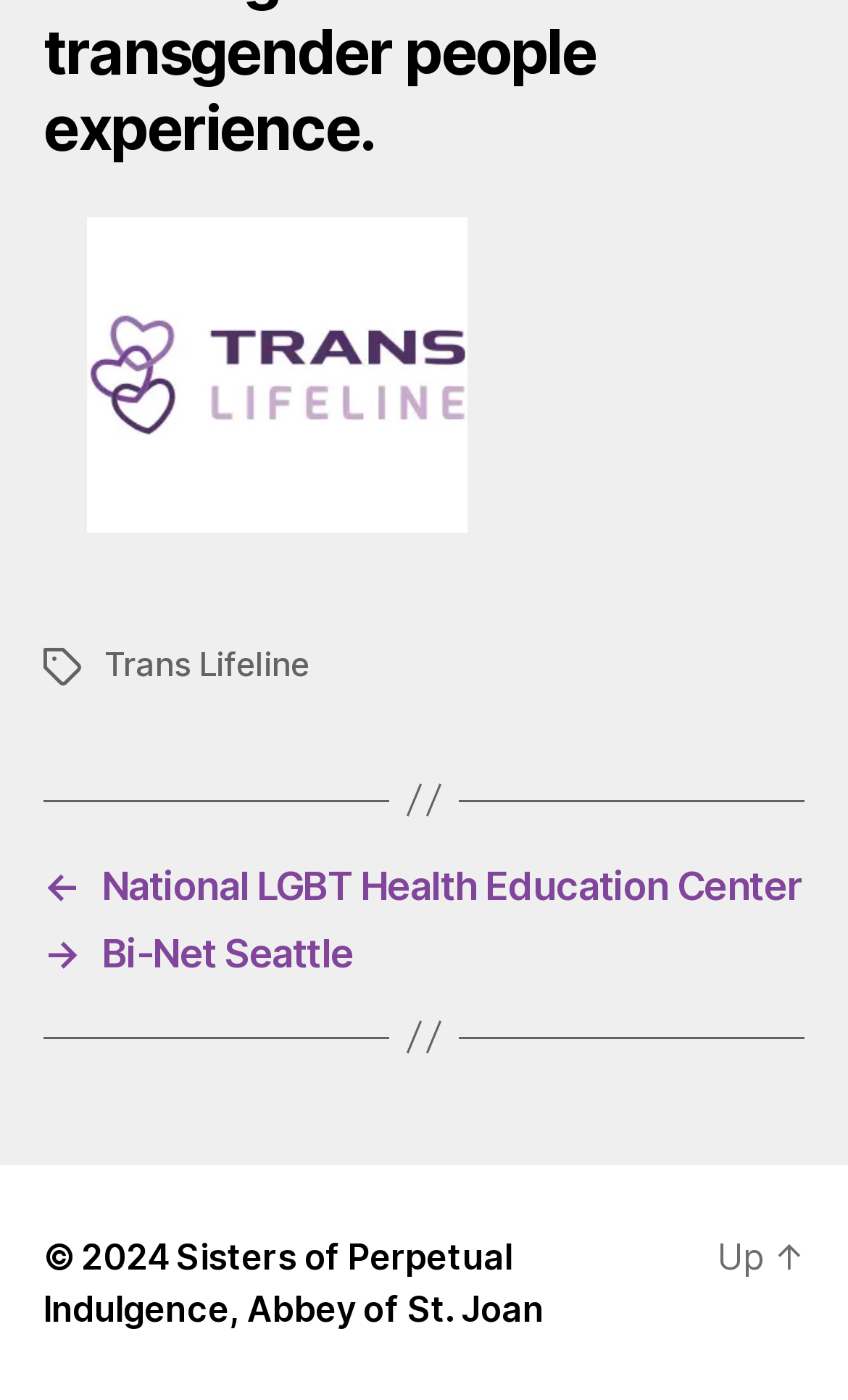Answer briefly with one word or phrase:
What is the copyright year?

2024